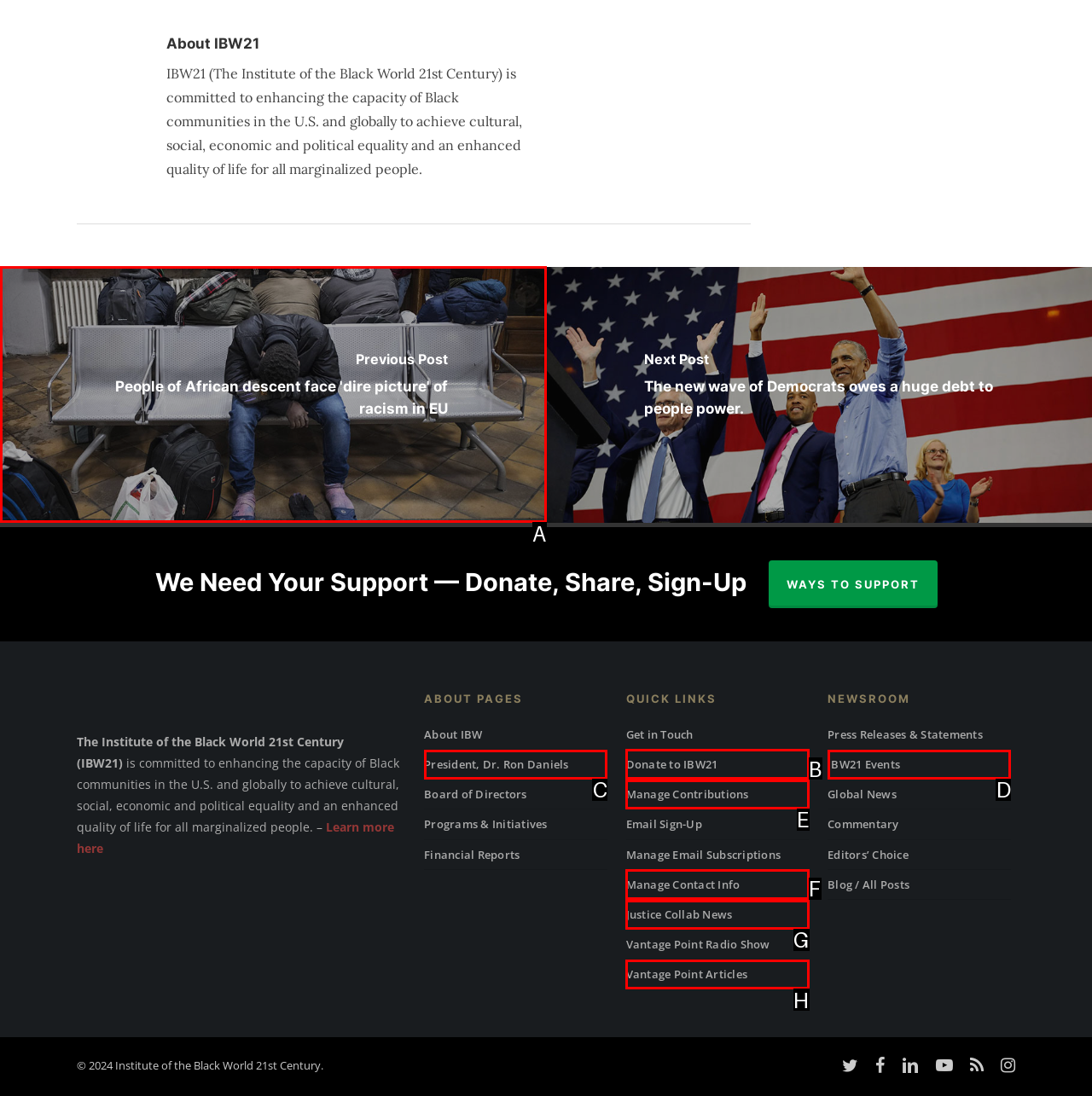Identify which lettered option to click to carry out the task: Donate to IBW21. Provide the letter as your answer.

B